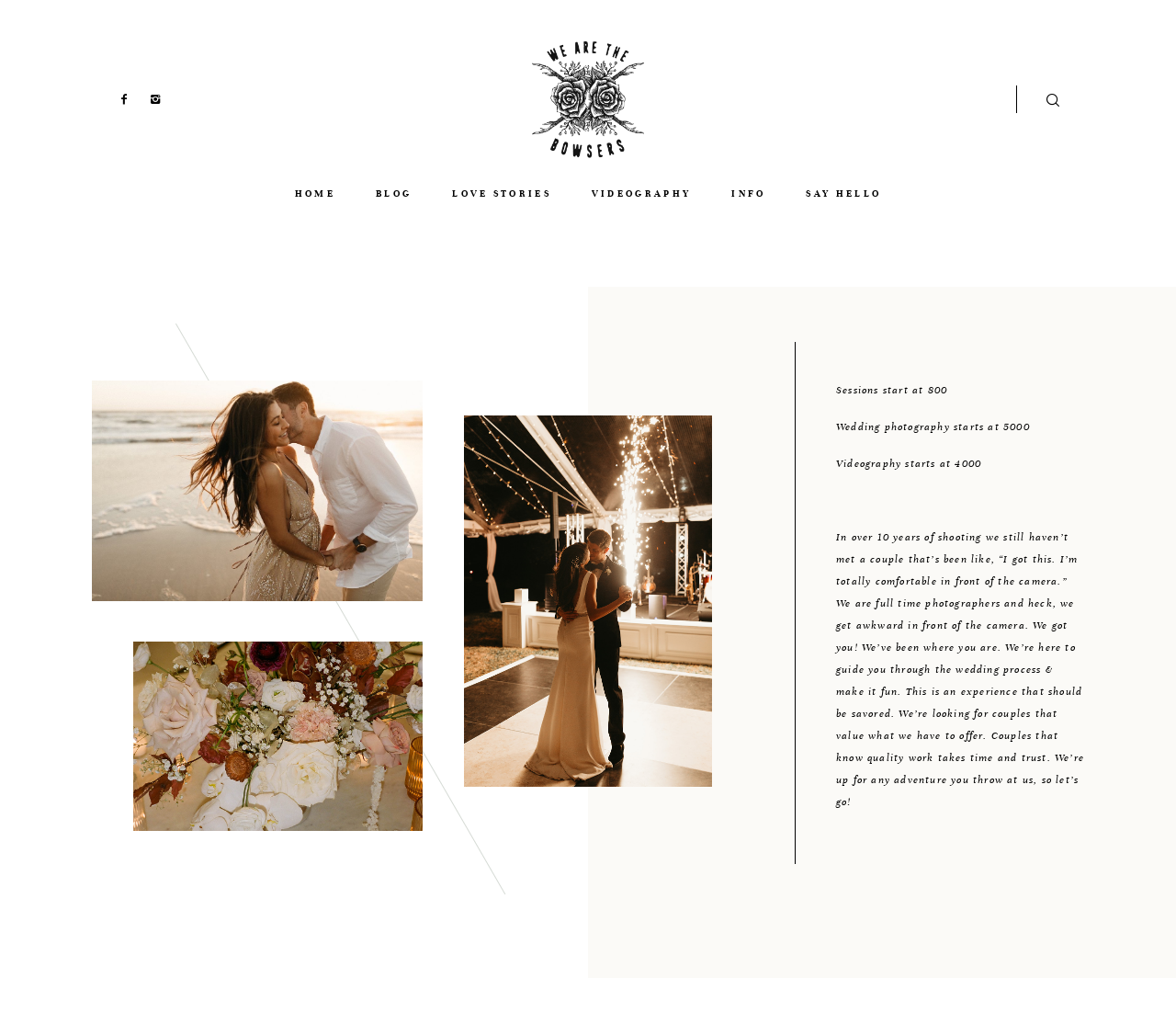Highlight the bounding box coordinates of the region I should click on to meet the following instruction: "Click the Instagram link".

[0.097, 0.088, 0.113, 0.109]